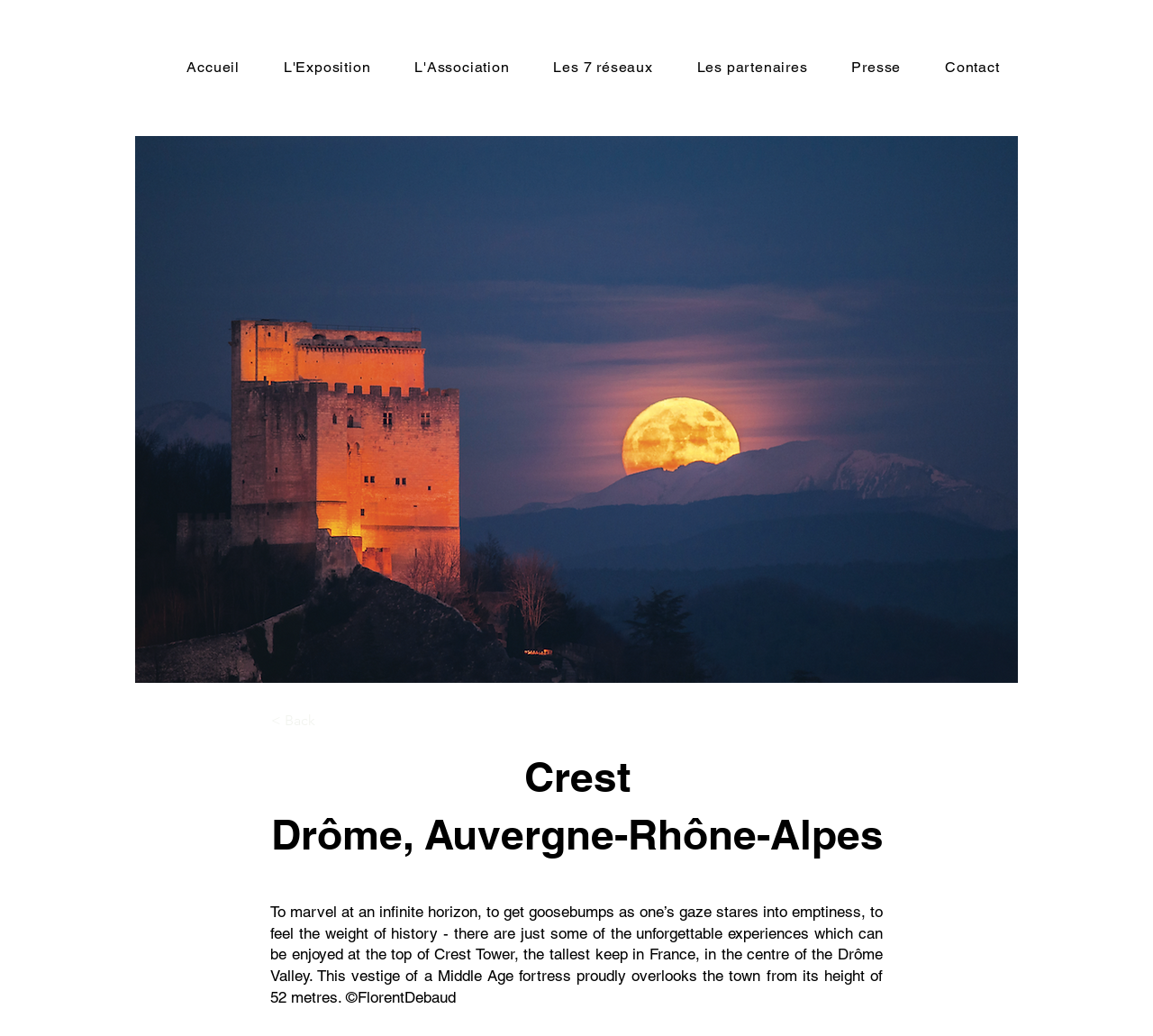How tall is Crest Tower?
Using the image as a reference, give an elaborate response to the question.

The webpage states that Crest Tower proudly overlooks the town from its height of 52 metres.